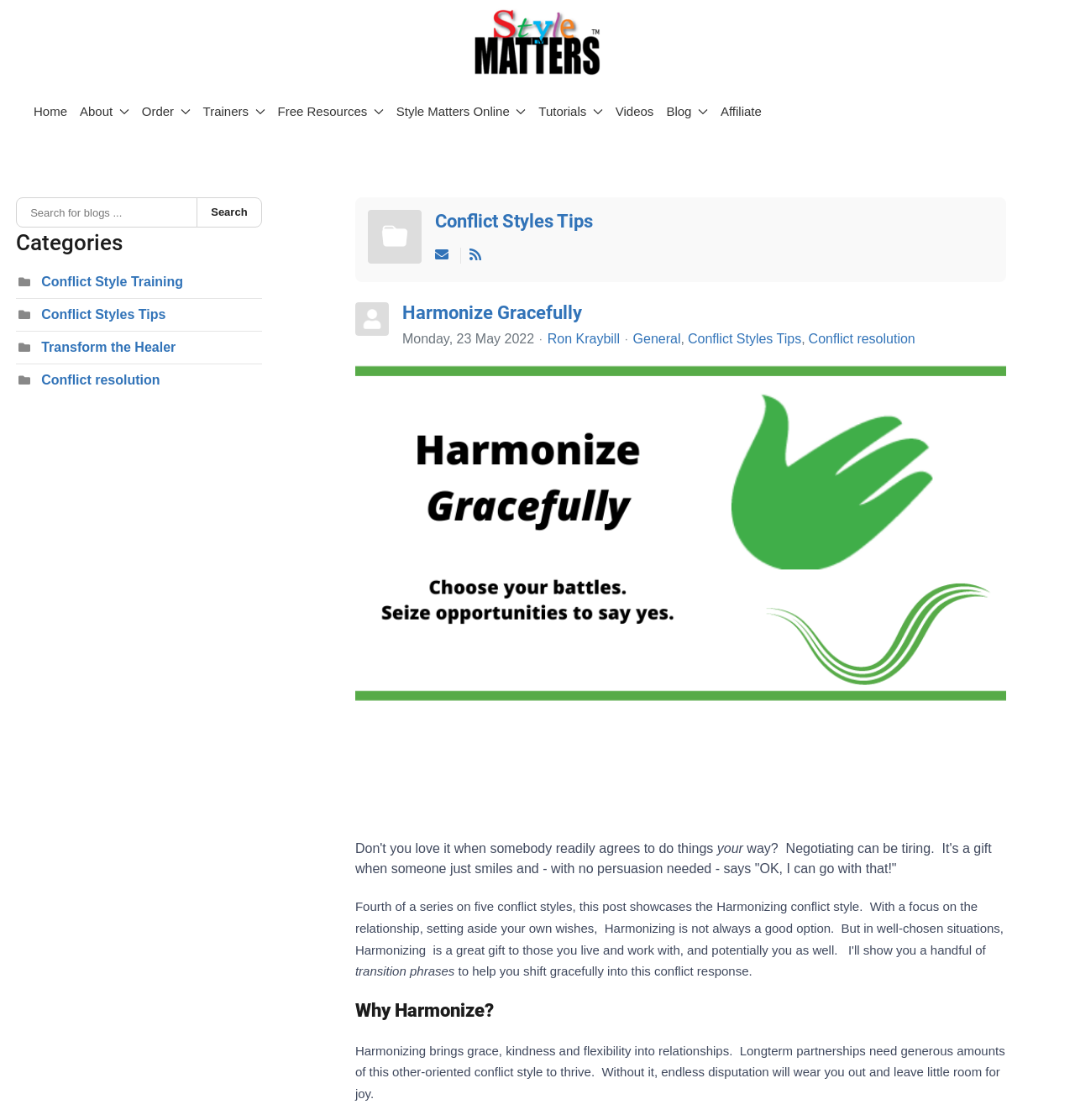Respond with a single word or phrase:
What is the date of the latest article?

Monday, 23 May 2022